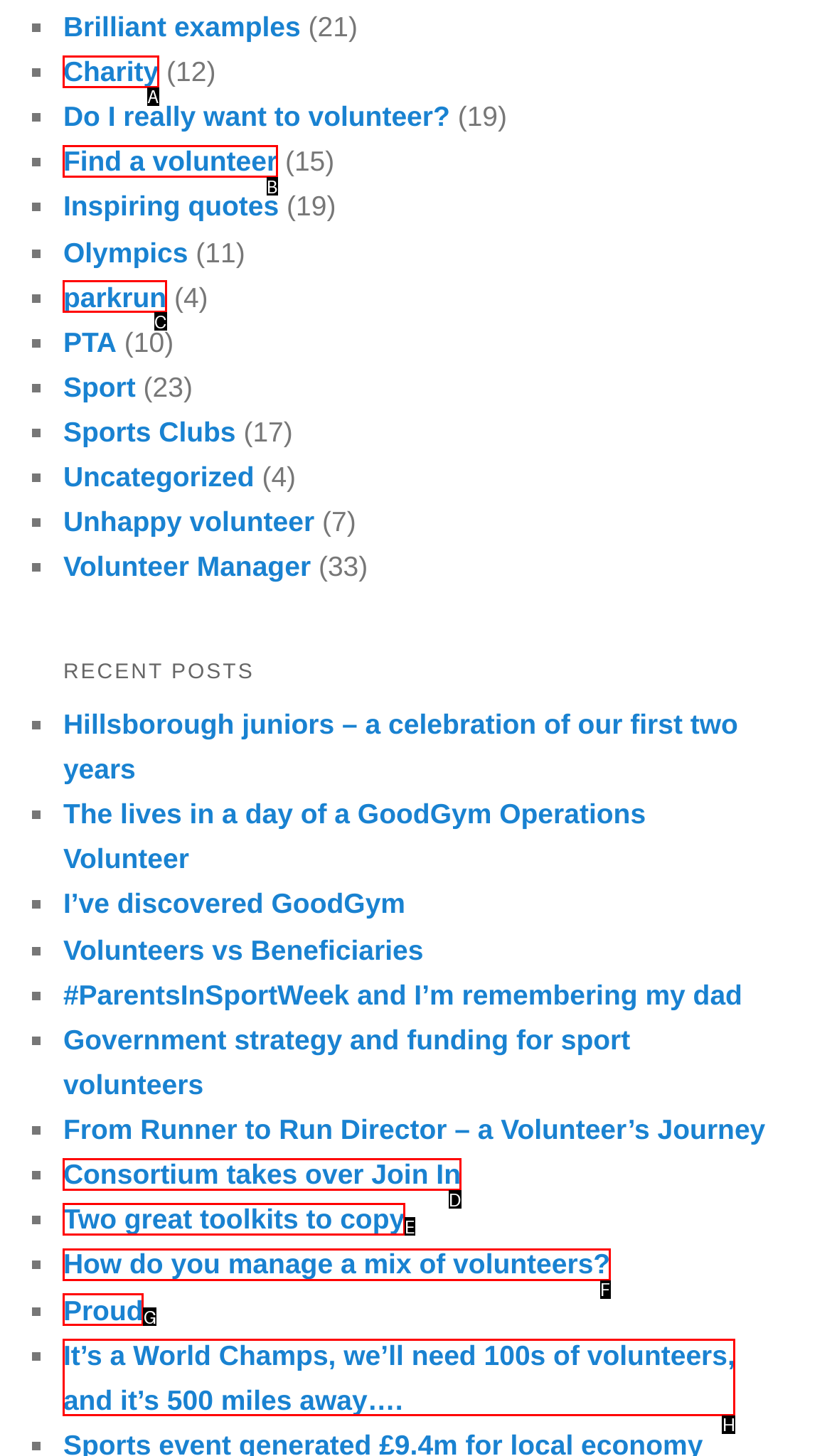Tell me which one HTML element best matches the description: Proud Answer with the option's letter from the given choices directly.

G